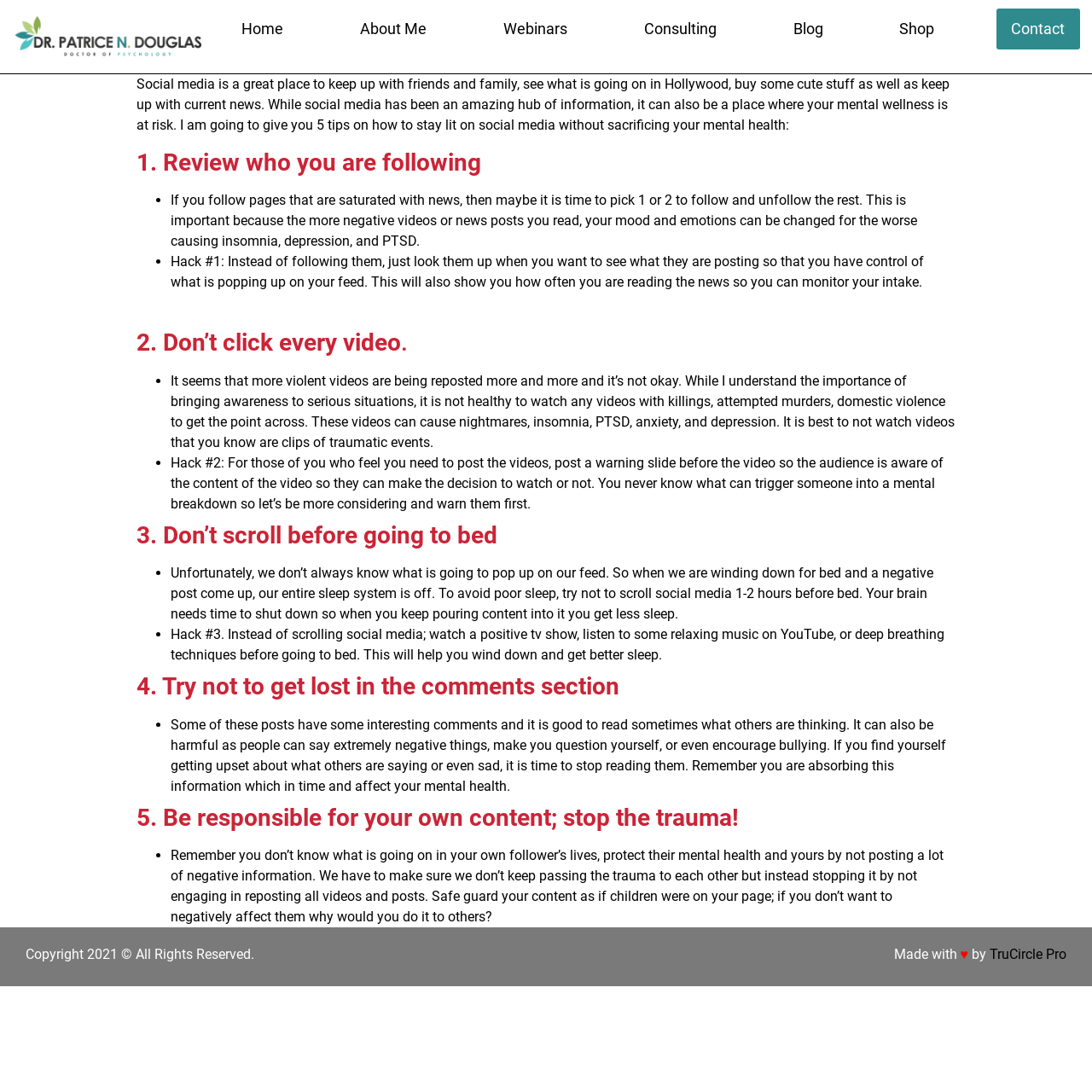Please respond to the question using a single word or phrase:
What is the importance of being responsible for your own content on social media?

Protect your followers' mental health